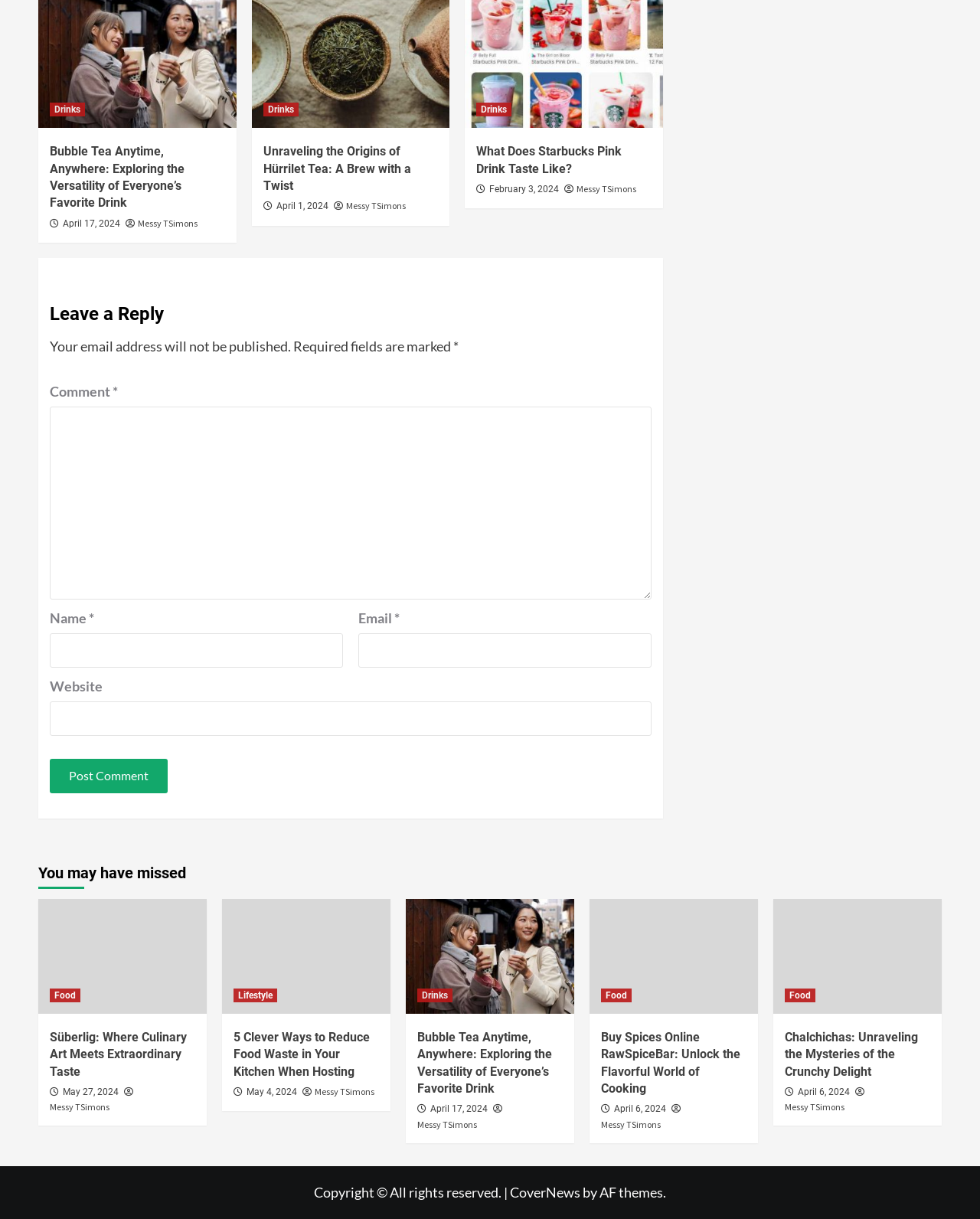Answer the question briefly using a single word or phrase: 
What is the title of the first article?

Bubble Tea Anytime, Anywhere